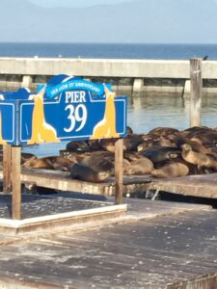Break down the image and provide a full description, noting any significant aspects.

The image captures a vibrant scene at Pier 39 in San Francisco, showcasing a sign prominently displaying "PIER 39" alongside playful sea lions lounging on the wooden docks. The colorful sign features illustrations of sea lions, complementing the lively atmosphere of this popular waterfront destination. In the background, the serene waters reflect the clear sky, enhancing the picturesque coastal setting. Known for its free wildlife viewing, Pier 39 is a favorite spot for both locals and tourists who come to observe the playful antics of the sea lions. This iconic location is often recommended for visitors looking to experience the charm of San Francisco's waterfront.